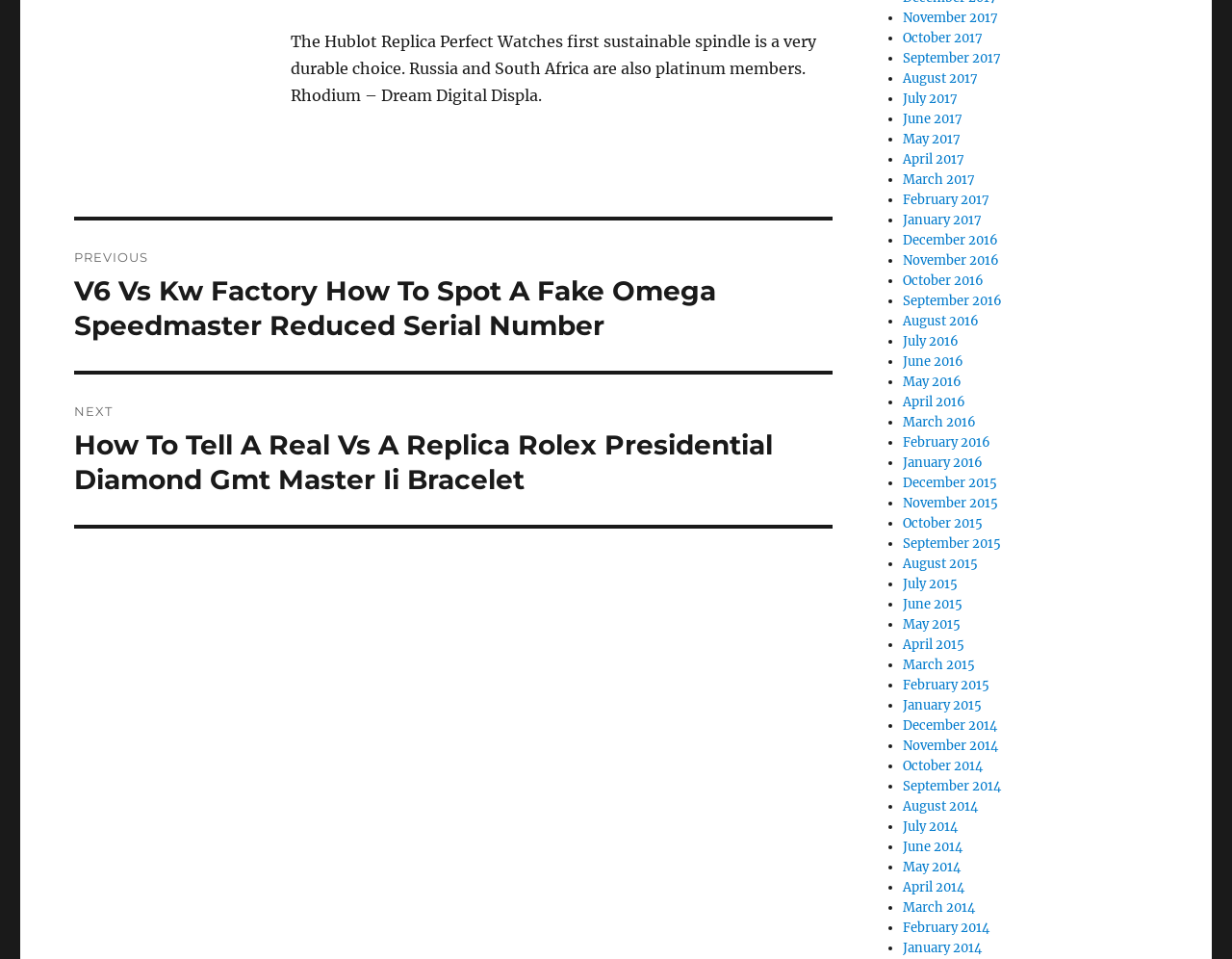Given the element description "July 2015" in the screenshot, predict the bounding box coordinates of that UI element.

[0.733, 0.6, 0.777, 0.617]